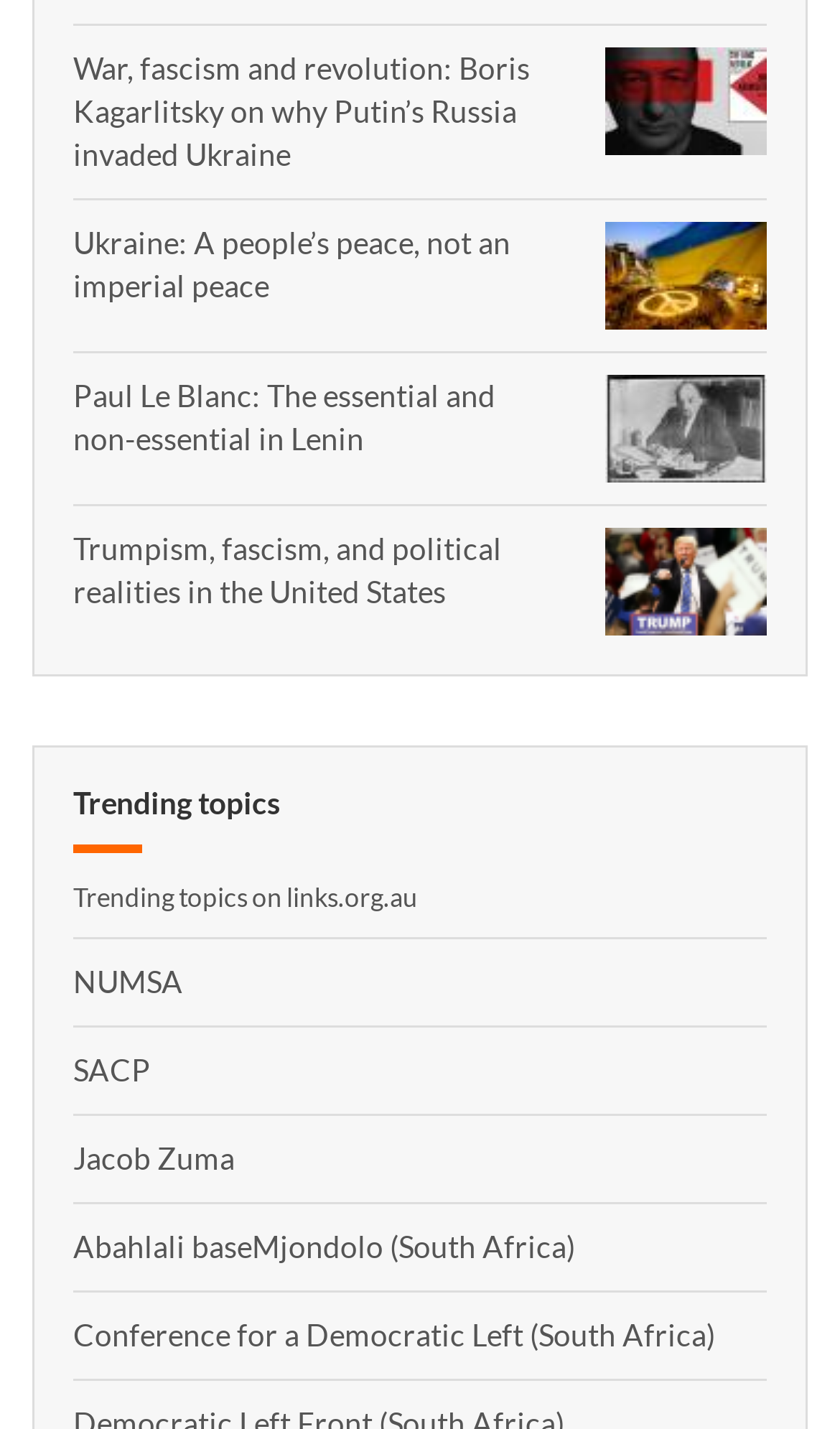Determine the bounding box coordinates of the UI element that matches the following description: "Jacob Zuma". The coordinates should be four float numbers between 0 and 1 in the format [left, top, right, bottom].

[0.087, 0.796, 0.279, 0.827]